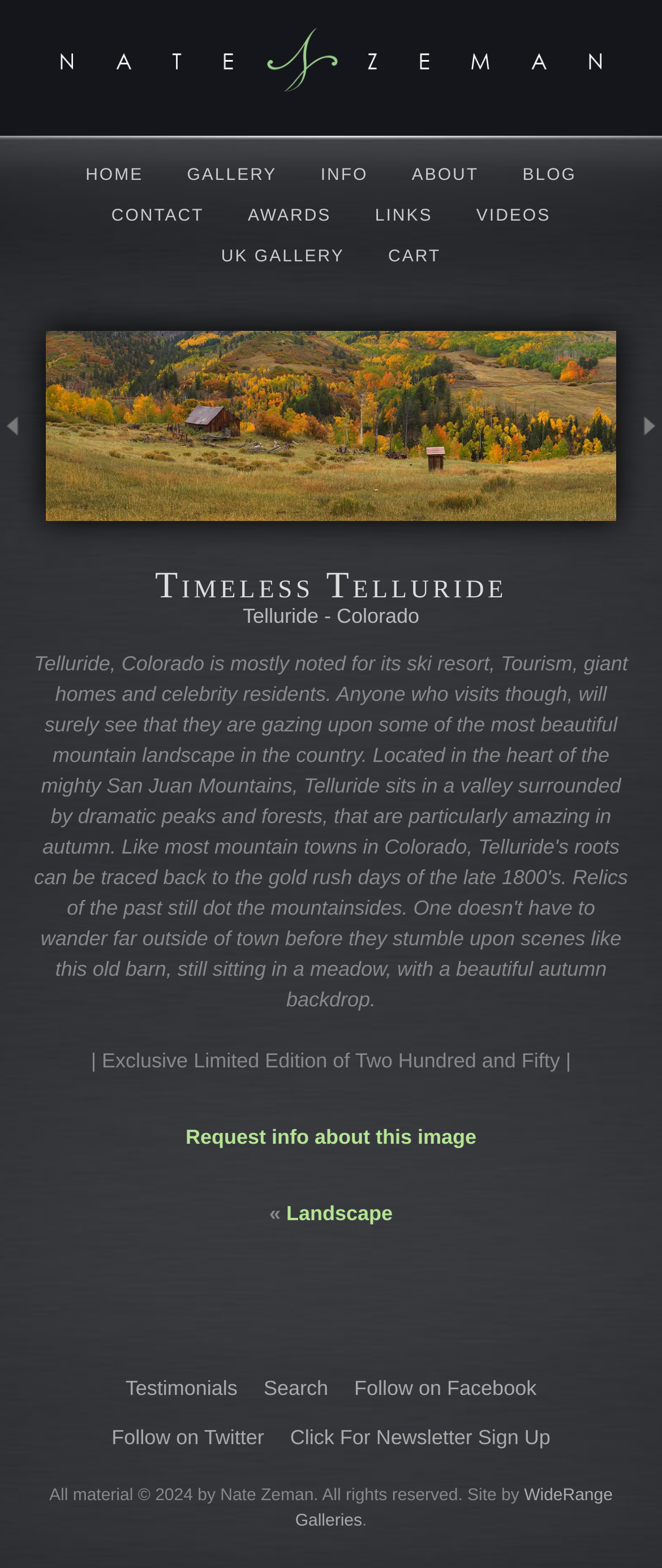Answer in one word or a short phrase: 
What is the navigation menu item after 'INFO'?

ABOUT